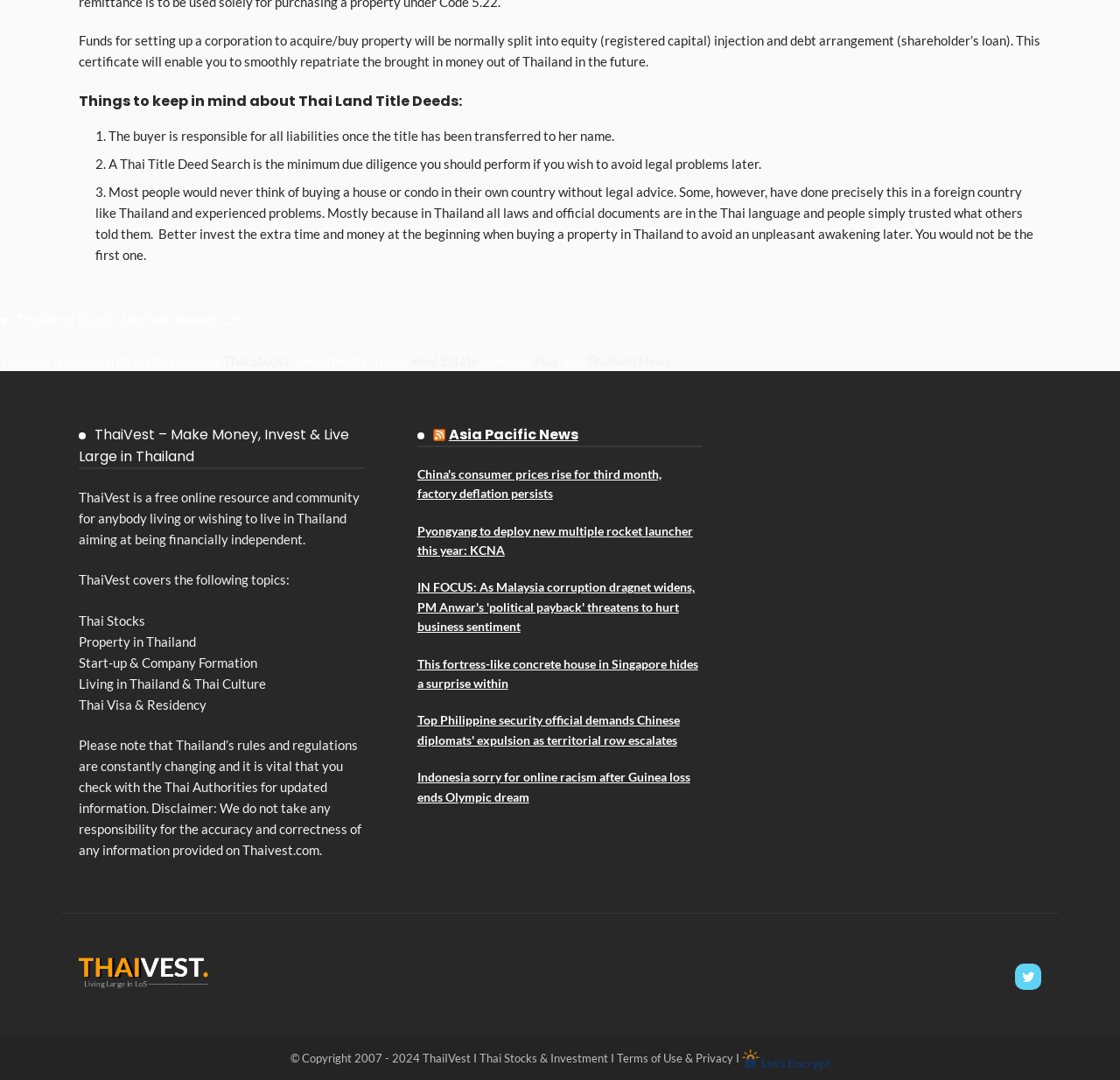Please determine the bounding box coordinates of the area that needs to be clicked to complete this task: 'Check 'RSS Asia Pacific News''. The coordinates must be four float numbers between 0 and 1, formatted as [left, top, right, bottom].

[0.372, 0.392, 0.628, 0.412]